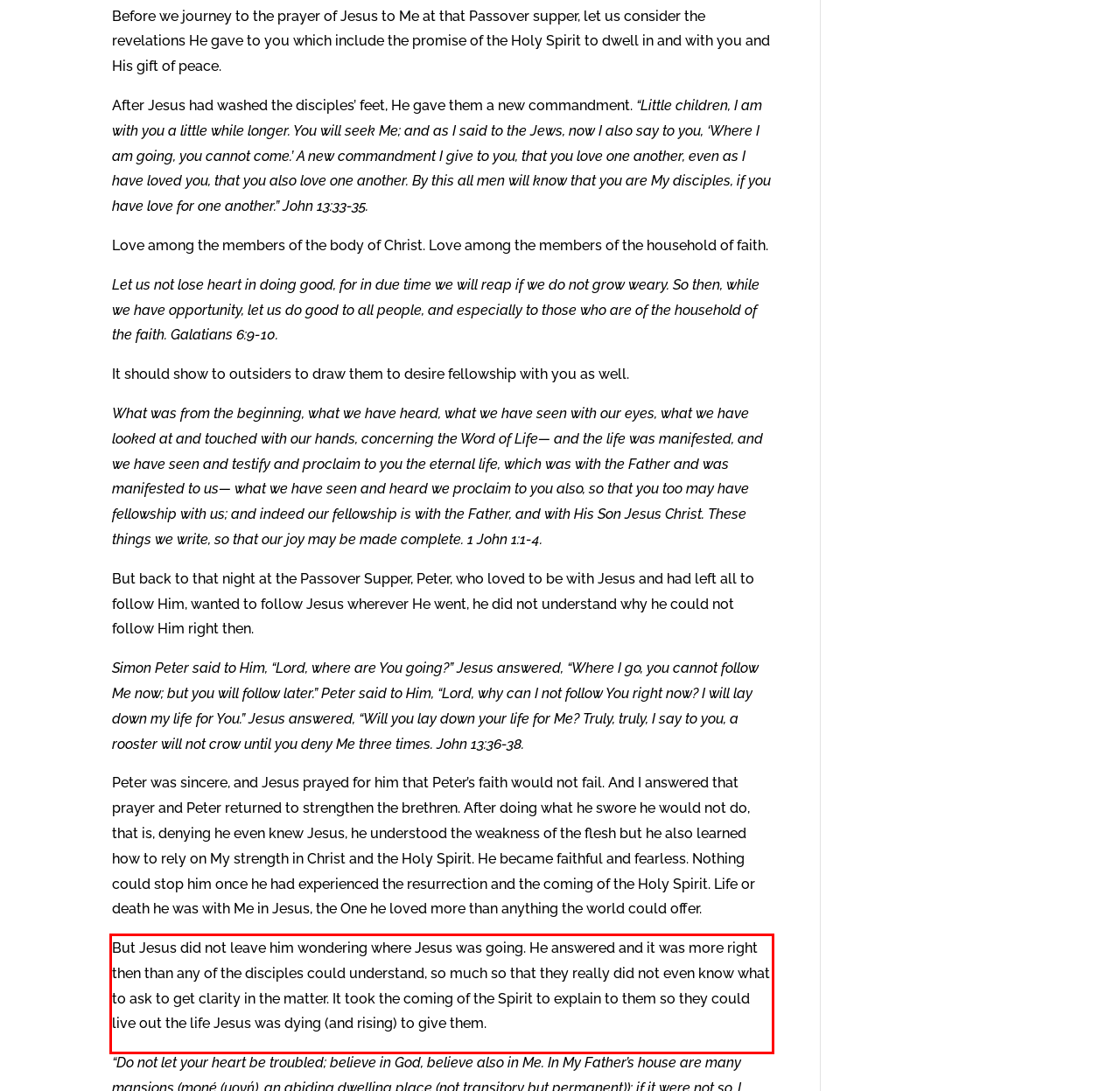Analyze the red bounding box in the provided webpage screenshot and generate the text content contained within.

But Jesus did not leave him wondering where Jesus was going. He answered and it was more right then than any of the disciples could understand, so much so that they really did not even know what to ask to get clarity in the matter. It took the coming of the Spirit to explain to them so they could live out the life Jesus was dying (and rising) to give them.